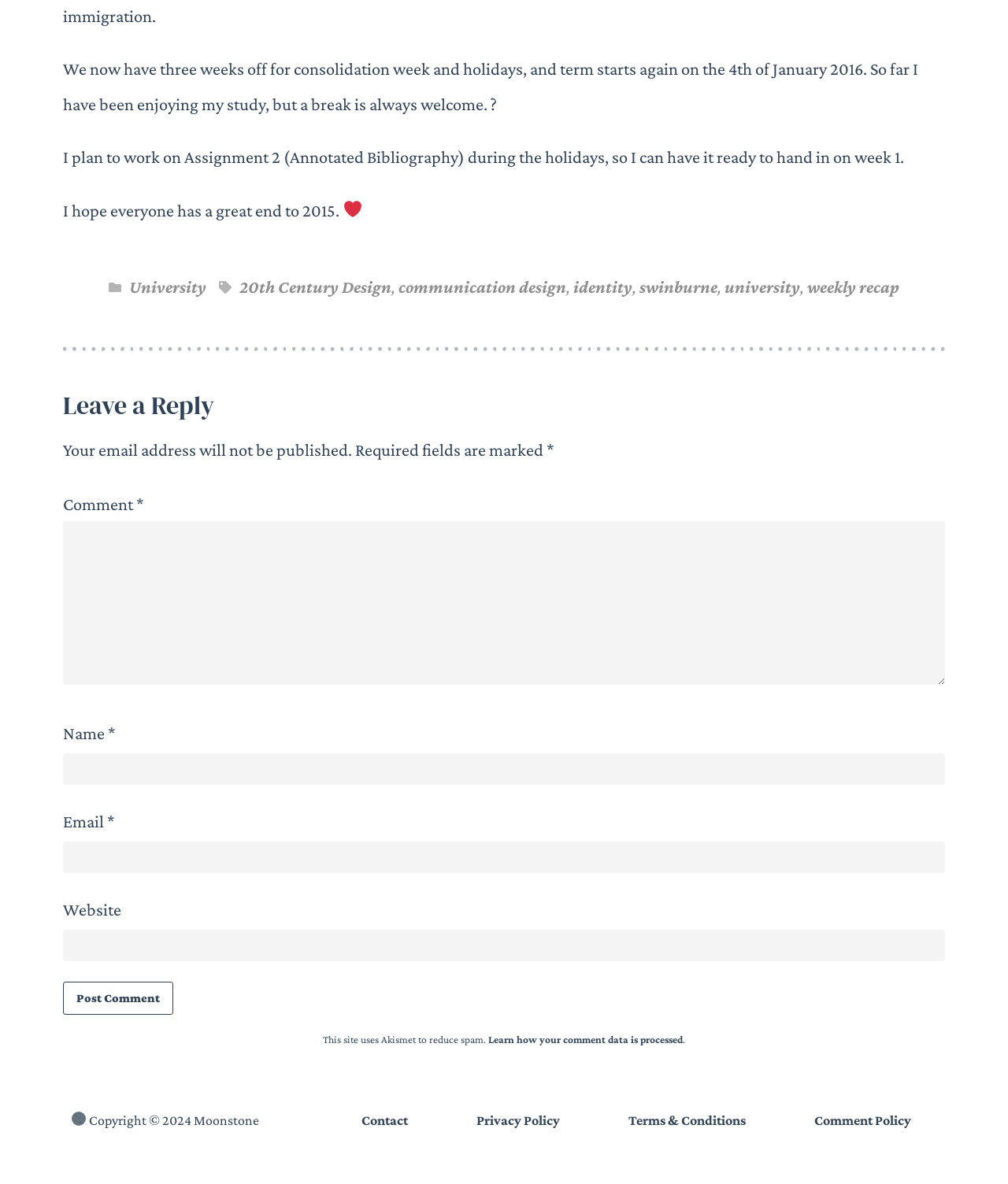From the image, can you give a detailed response to the question below:
What is the purpose of the textbox below 'Email'?

The textbox below 'Email' is required and has a description 'Email *', indicating that it is for entering the user's email address.